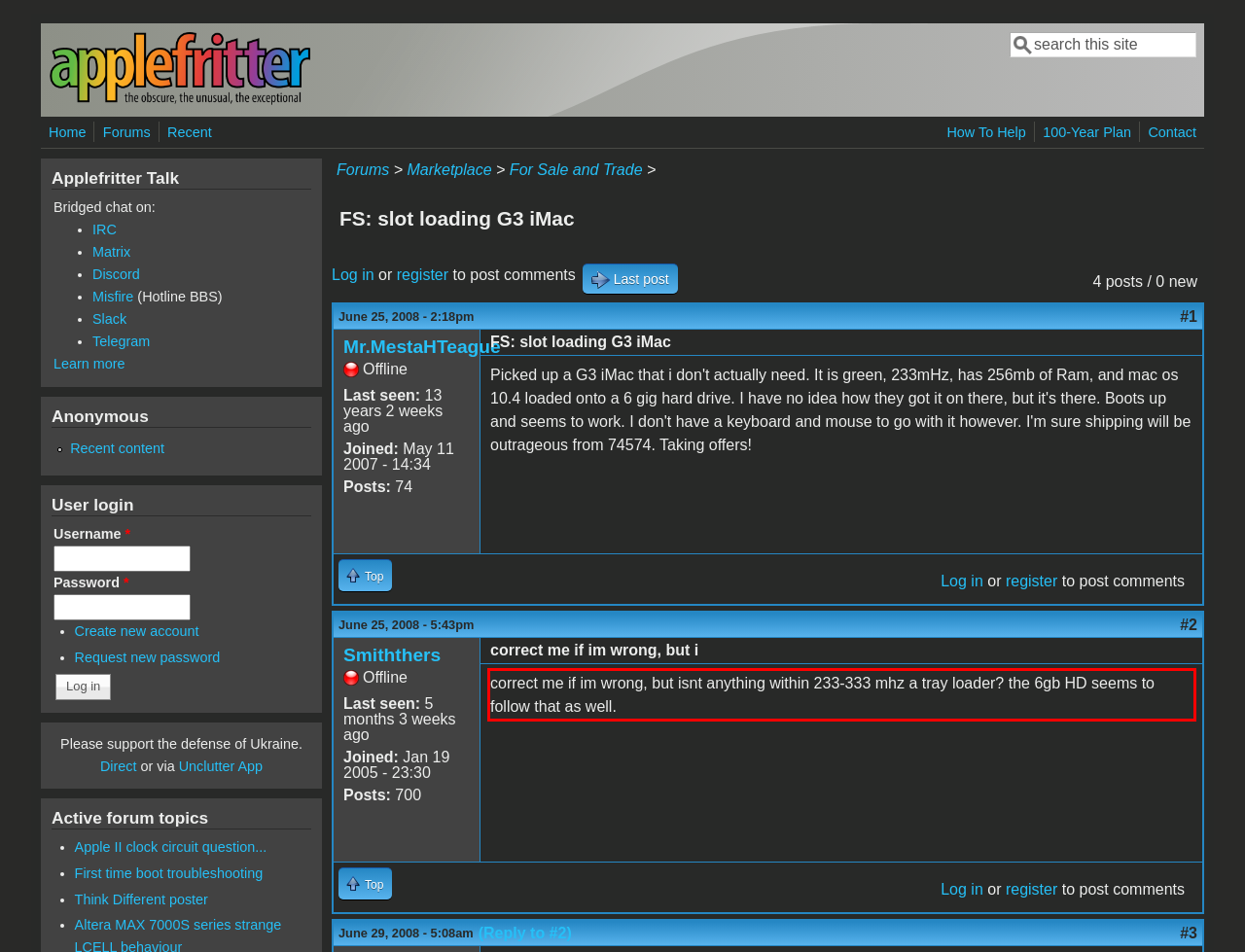Please analyze the provided webpage screenshot and perform OCR to extract the text content from the red rectangle bounding box.

correct me if im wrong, but isnt anything within 233-333 mhz a tray loader? the 6gb HD seems to follow that as well.